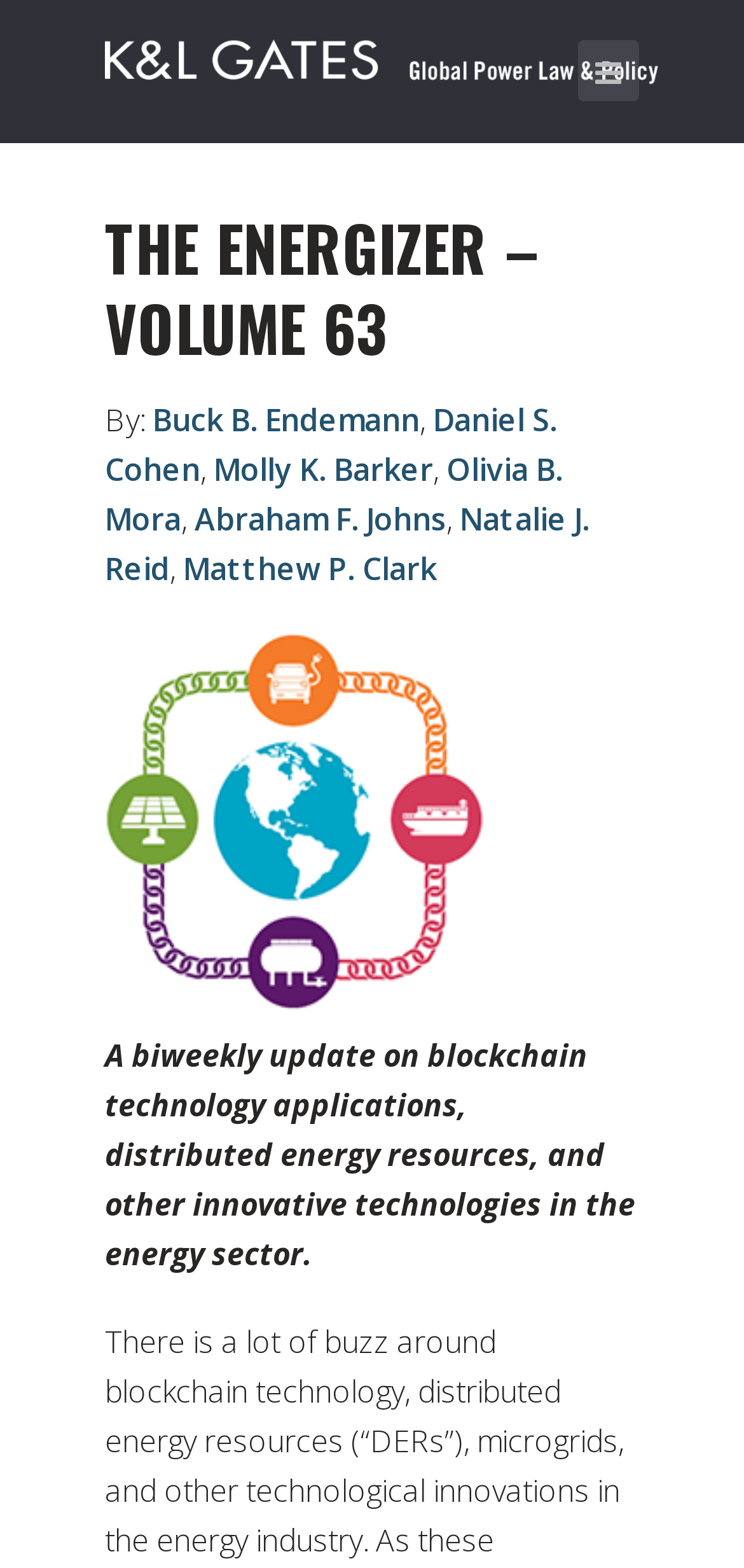Find the bounding box coordinates of the element you need to click on to perform this action: 'Click on the link to Global Power Law & Policy'. The coordinates should be represented by four float values between 0 and 1, in the format [left, top, right, bottom].

[0.141, 0.012, 0.885, 0.056]